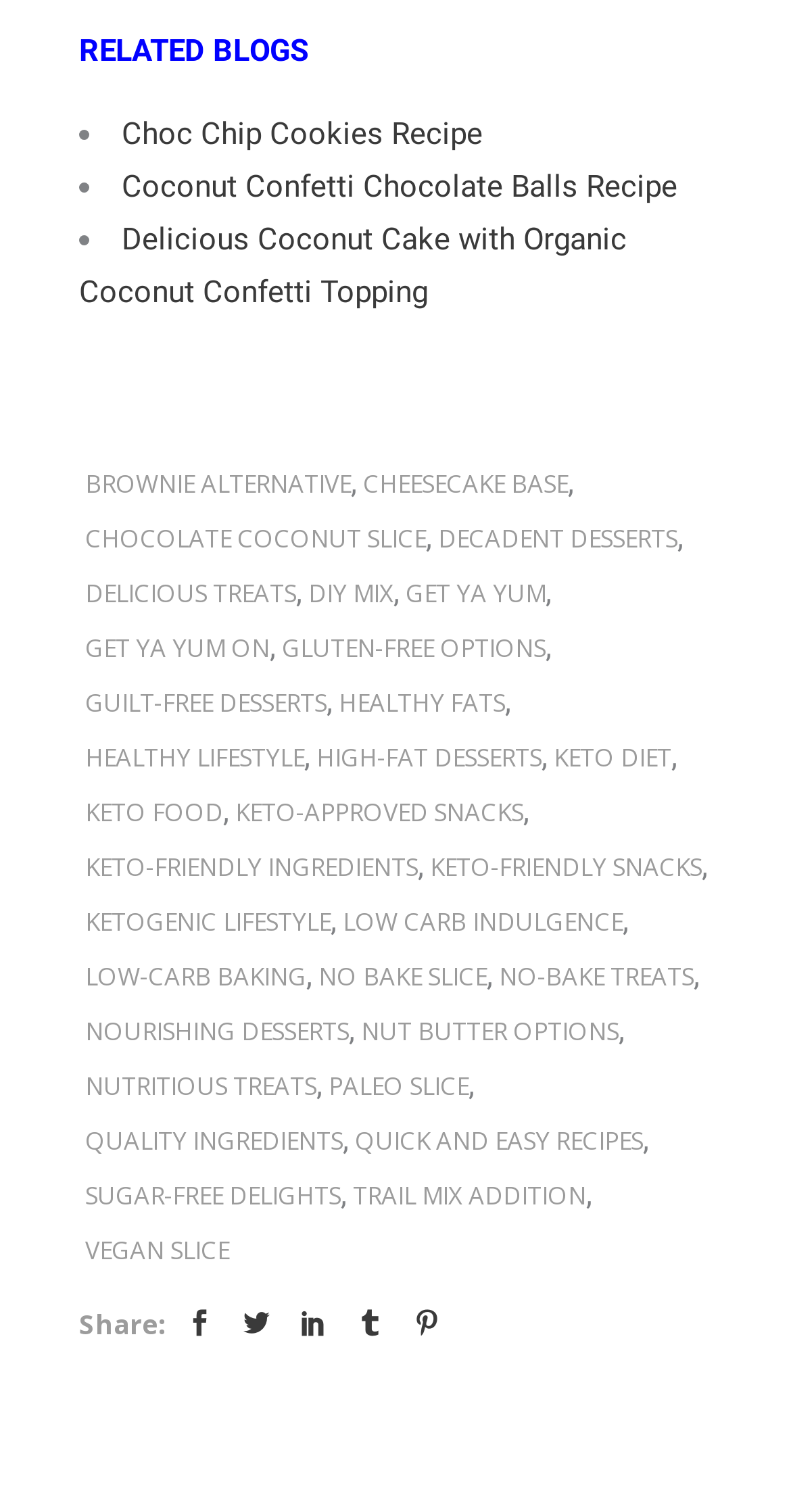For the element described, predict the bounding box coordinates as (top-left x, top-left y, bottom-right x, bottom-right y). All values should be between 0 and 1. Element description: get ya yum

[0.513, 0.374, 0.69, 0.41]